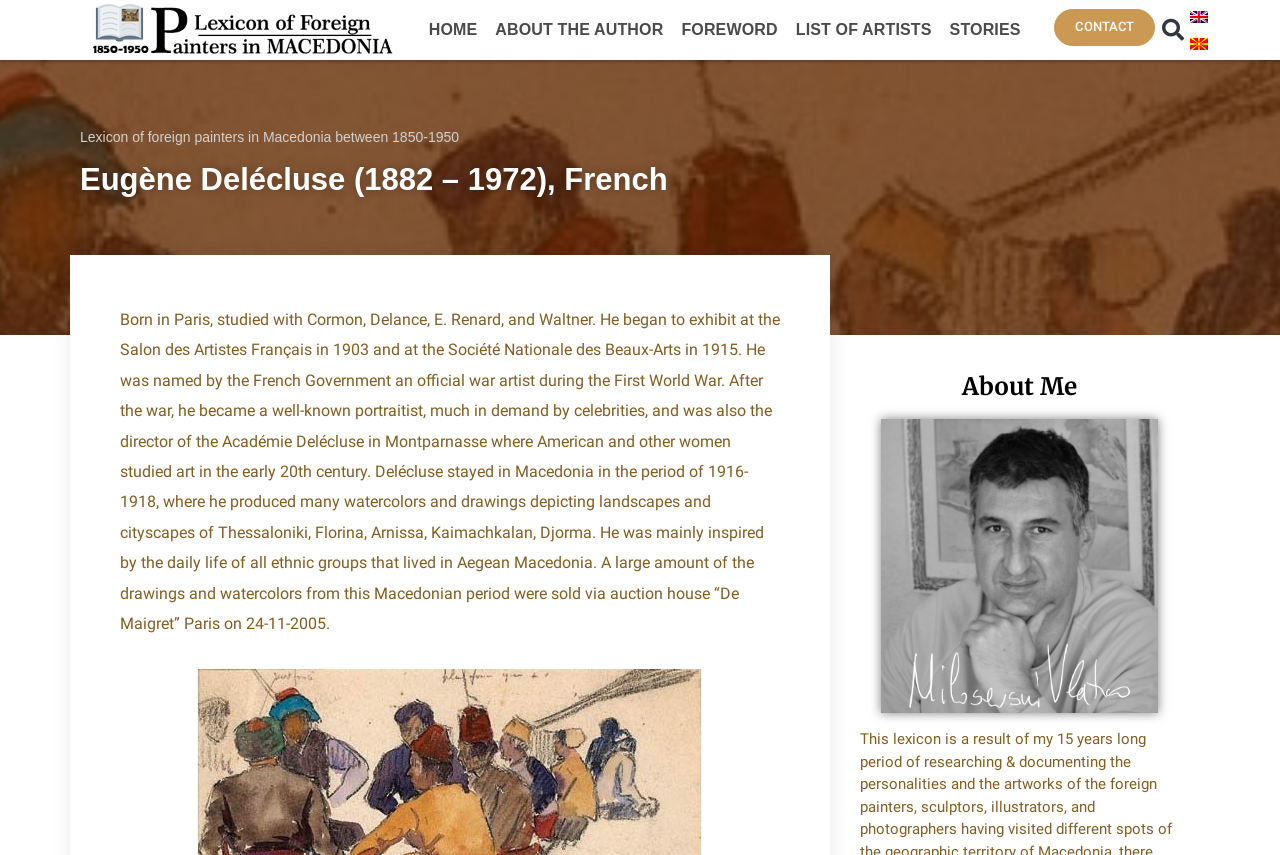What is the name of the author of the lexicon?
Answer the question in as much detail as possible.

I found the answer by looking at the image at the bottom of the webpage, which is labeled 'Vlatko-Fotografija-s', indicating that Vlatko is the author of the lexicon.